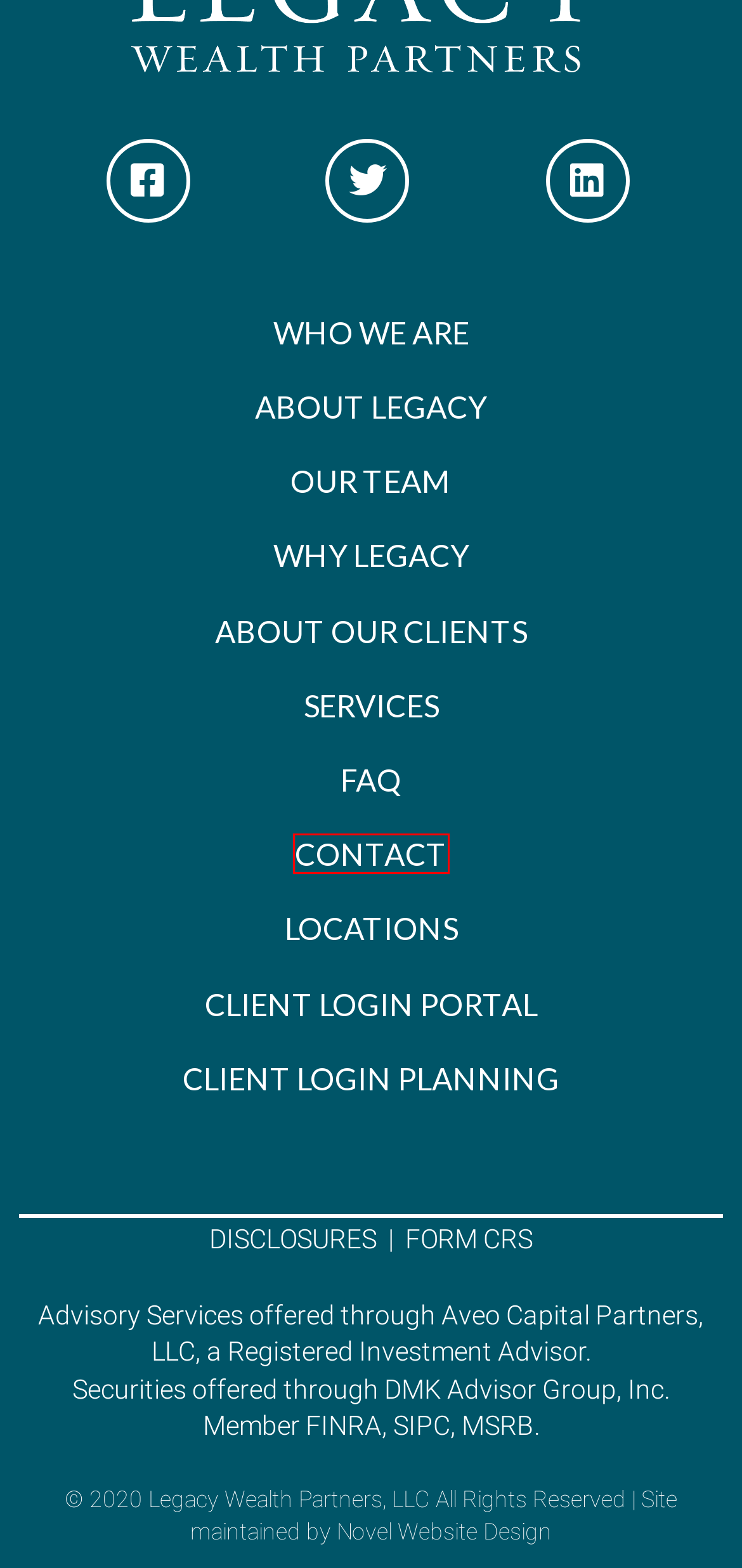Consider the screenshot of a webpage with a red bounding box around an element. Select the webpage description that best corresponds to the new page after clicking the element inside the red bounding box. Here are the candidates:
A. FAQ - LWP-LLC
B. ABOUT OUR CLIENTS - LWP-LLC
C. SERVICES - LWP-LLC
D. LOCATIONS - LWP-LLC
E. CONTACT - LWP-LLC
F. Home - Novel Website Design
G. ABOUT LEGACY - LWP-LLC
H. WHO WE ARE - LWP-LLC

E